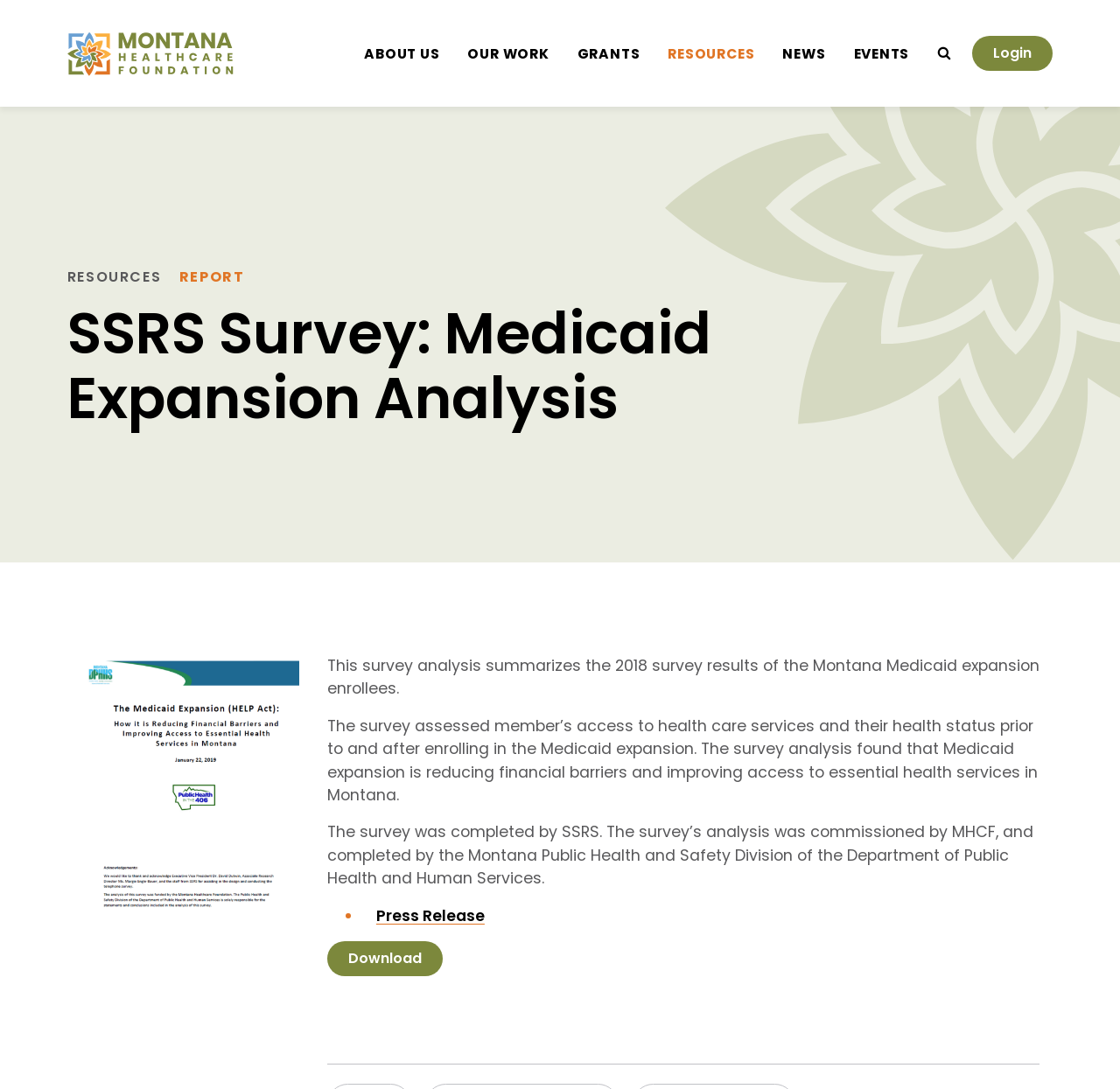With reference to the screenshot, provide a detailed response to the question below:
What is the purpose of the survey?

The answer can be found in the StaticText element with the text 'The survey assessed member’s access to health care services and their health status prior to and after enrolling in the Medicaid expansion.' This indicates that the survey's purpose is to assess access to health care services.